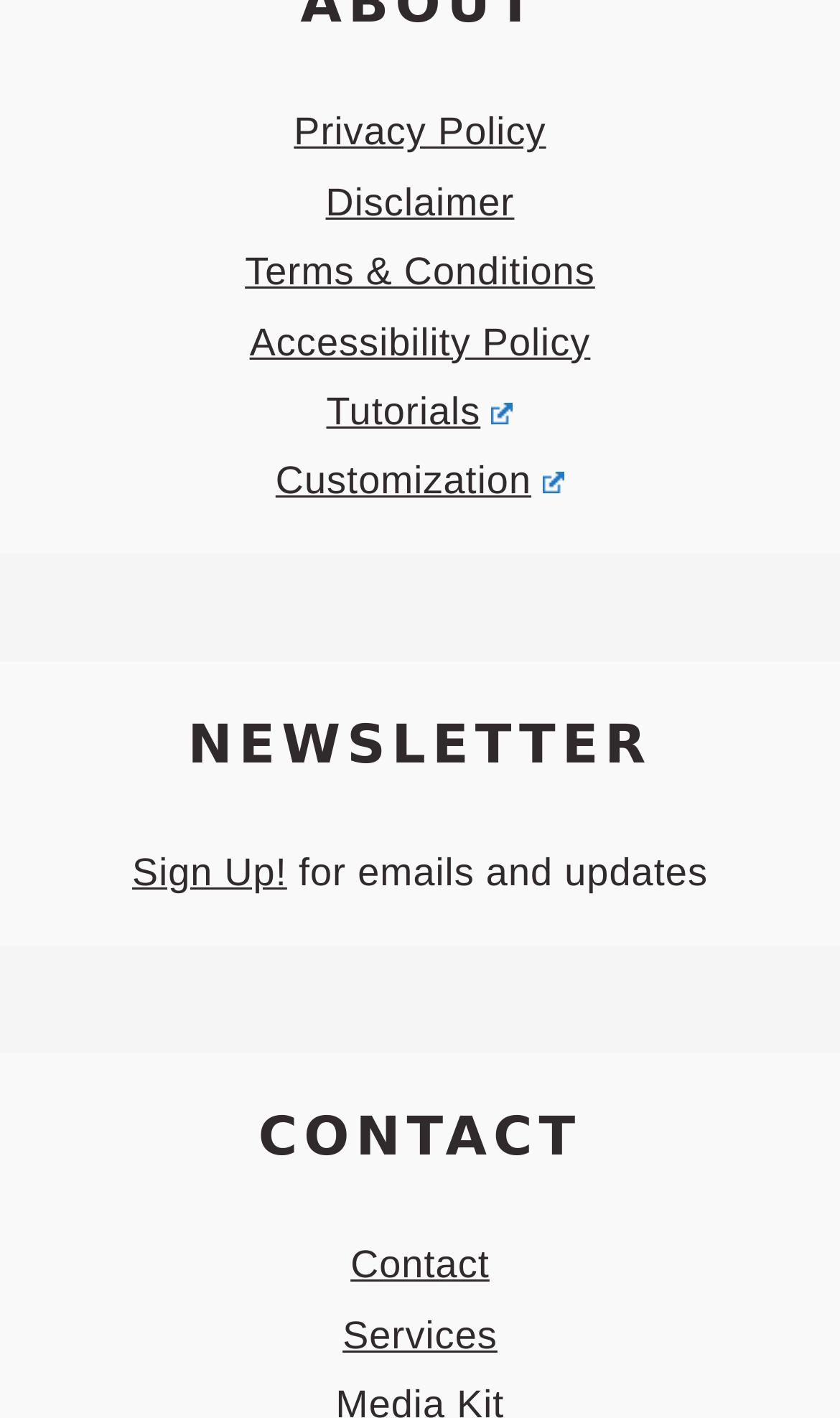Refer to the image and provide an in-depth answer to the question: 
What is the relationship between the 'CONTACT' heading and the 'Contact' link?

The 'CONTACT' heading is located above the 'Contact' link, which suggests that the link is a way for users to contact the entity or organization represented by the webpage.